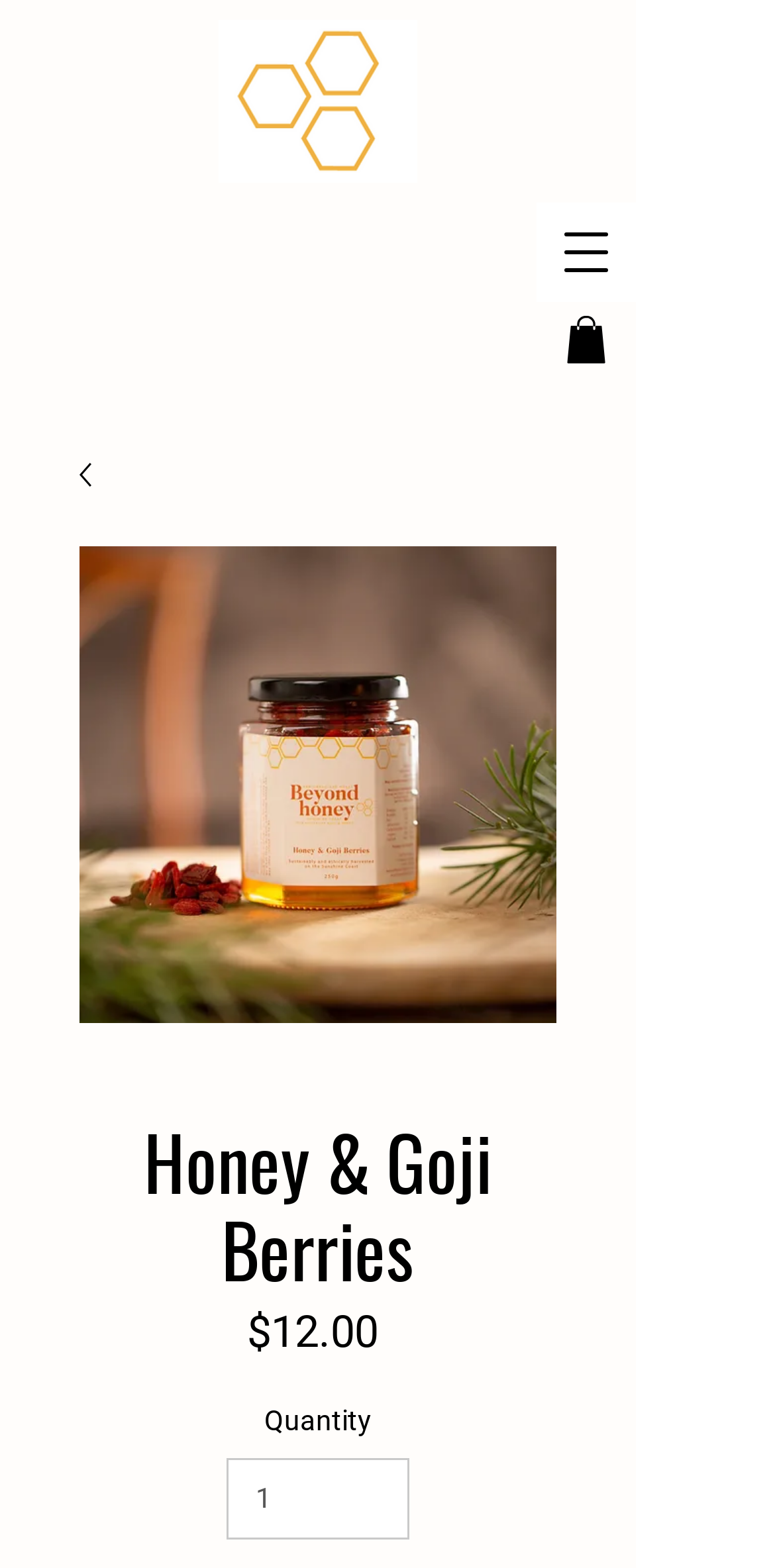What is the minimum quantity of the product that can be purchased?
Your answer should be a single word or phrase derived from the screenshot.

1